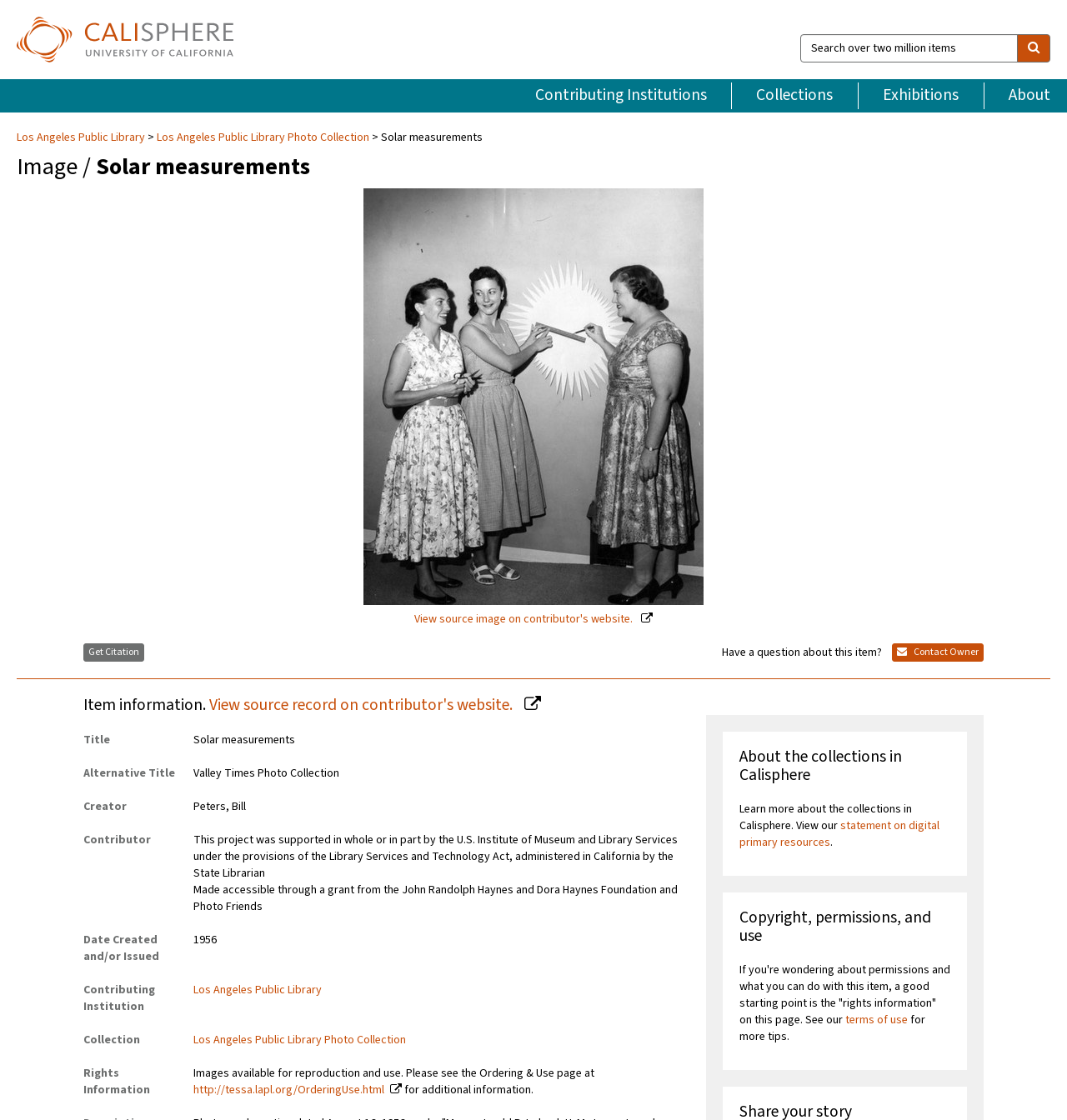What is the date of the image?
Based on the image, answer the question with as much detail as possible.

The date of the image can be found in the item information section, where it is listed as 'Date Created and/or Issued: 1956', indicating that the image was created or issued in 1956.